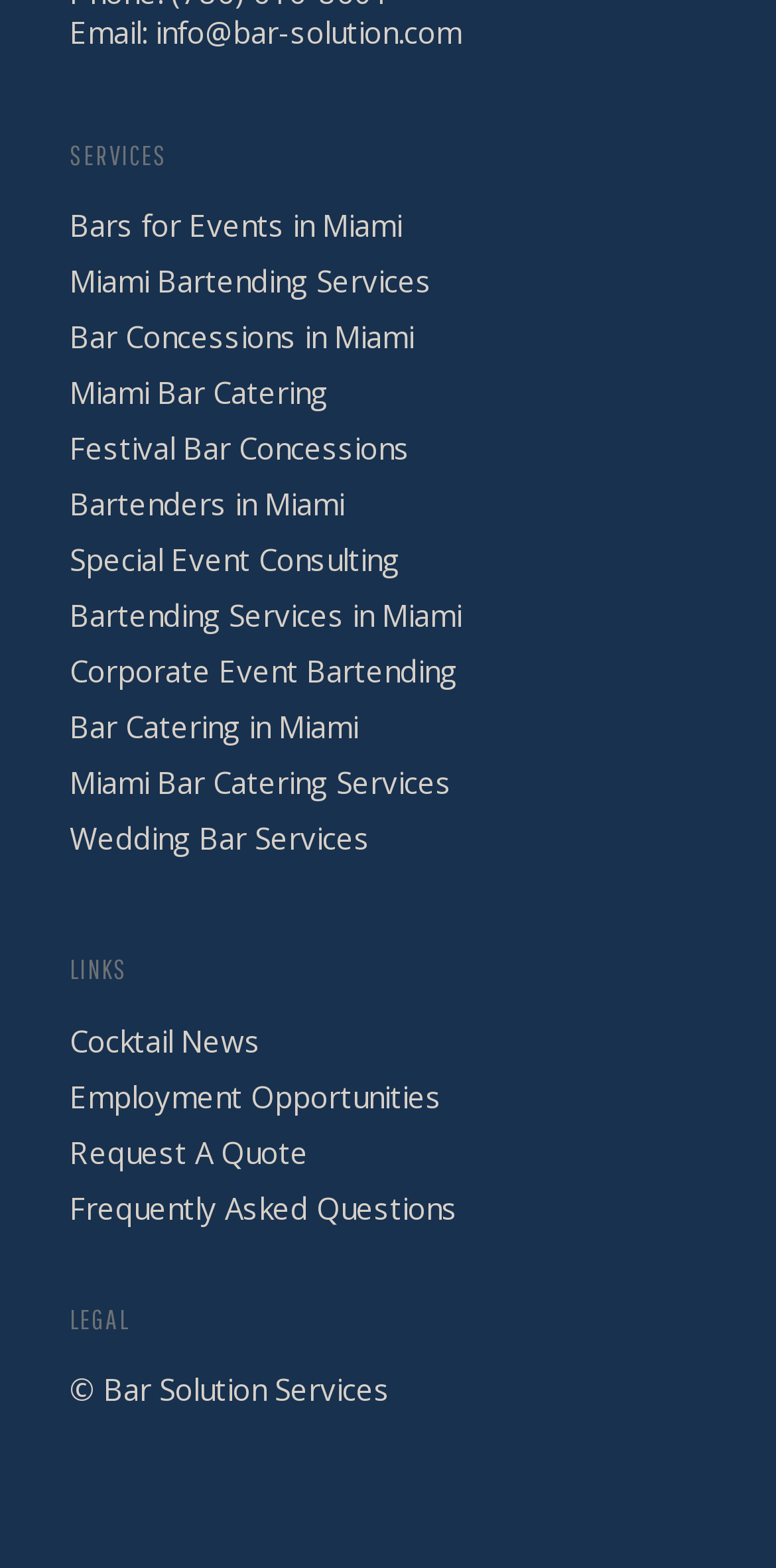Please find the bounding box coordinates of the element that must be clicked to perform the given instruction: "Contact us via email". The coordinates should be four float numbers from 0 to 1, i.e., [left, top, right, bottom].

[0.2, 0.008, 0.595, 0.033]